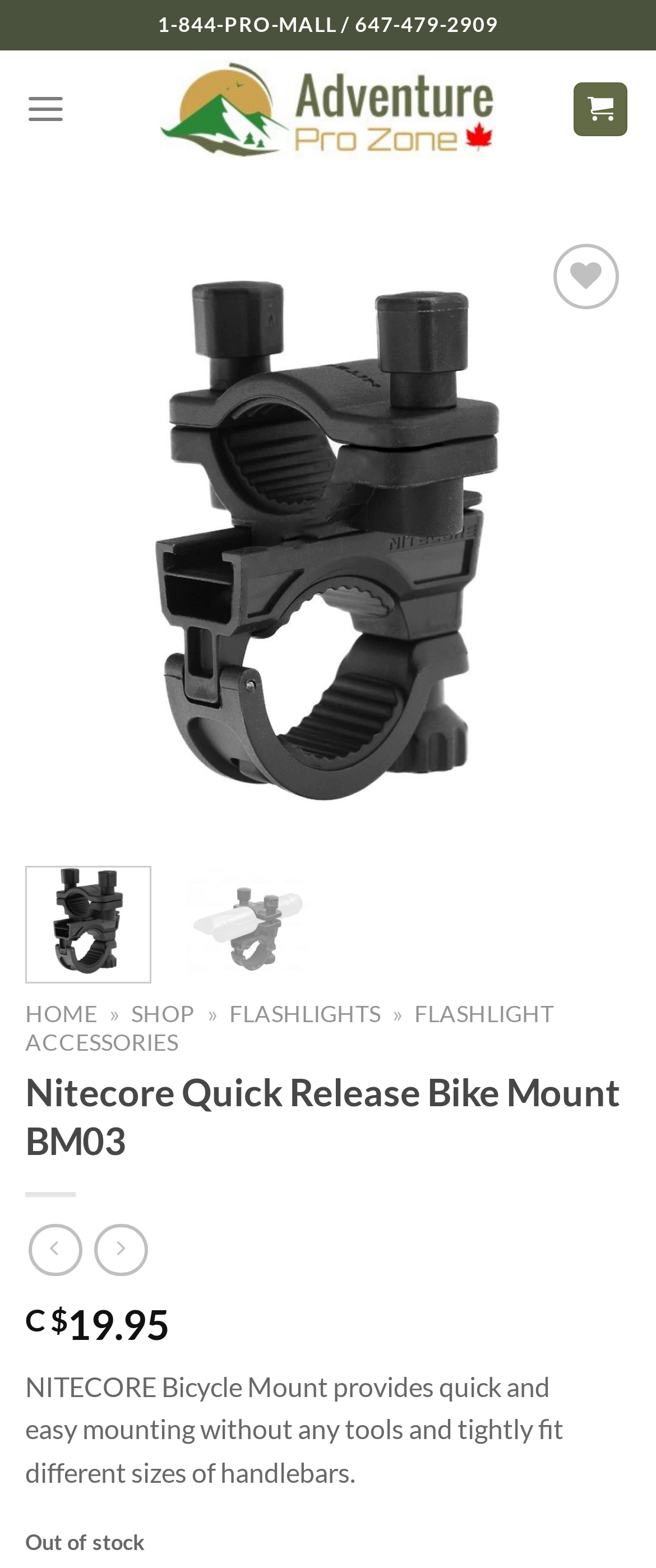Give a one-word or short-phrase answer to the following question: 
What is the name of the product being displayed?

Nitecore Quick Release Bike Mount BM03